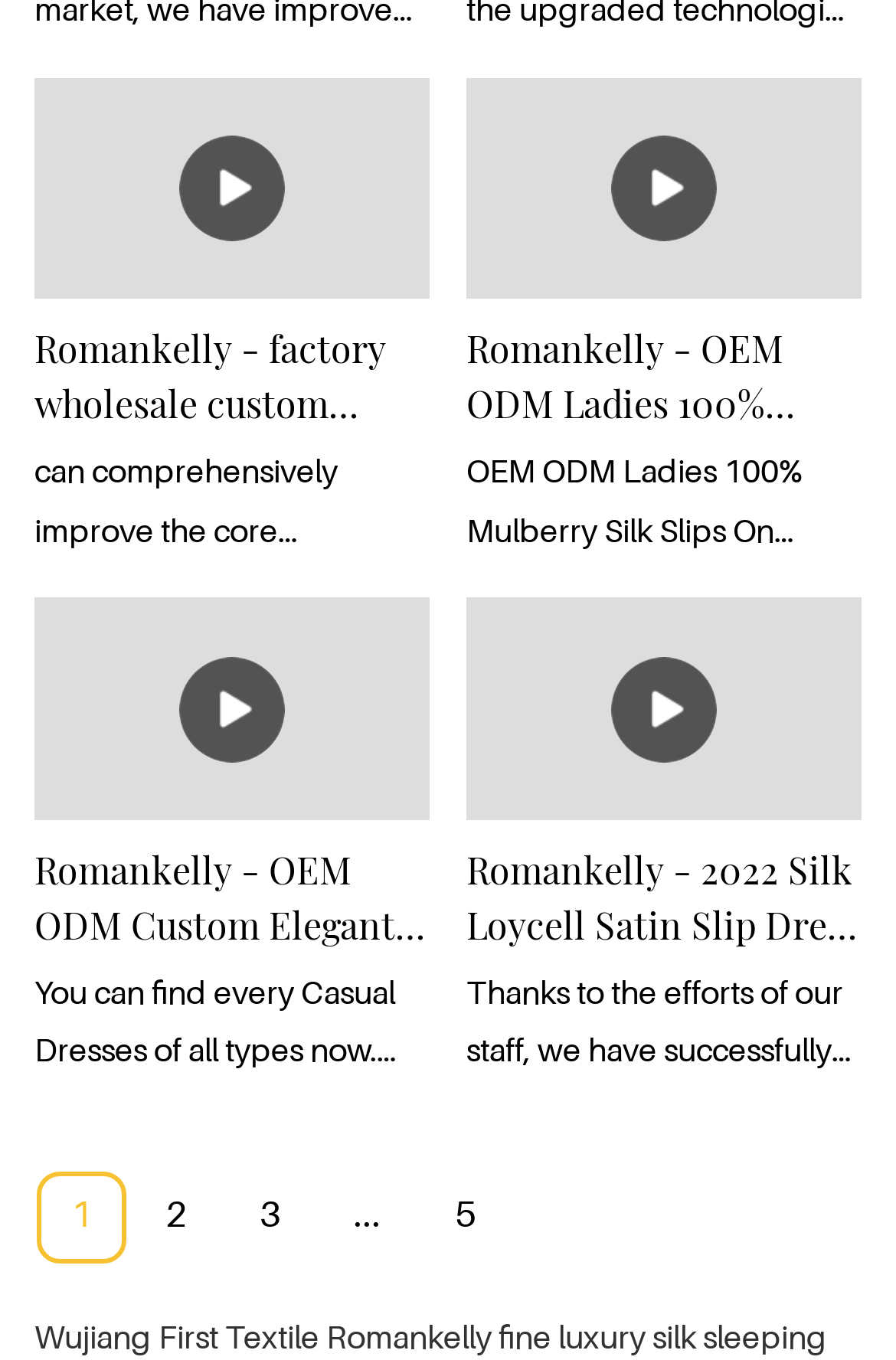Kindly provide the bounding box coordinates of the section you need to click on to fulfill the given instruction: "Go to page 2".

[0.146, 0.862, 0.246, 0.929]